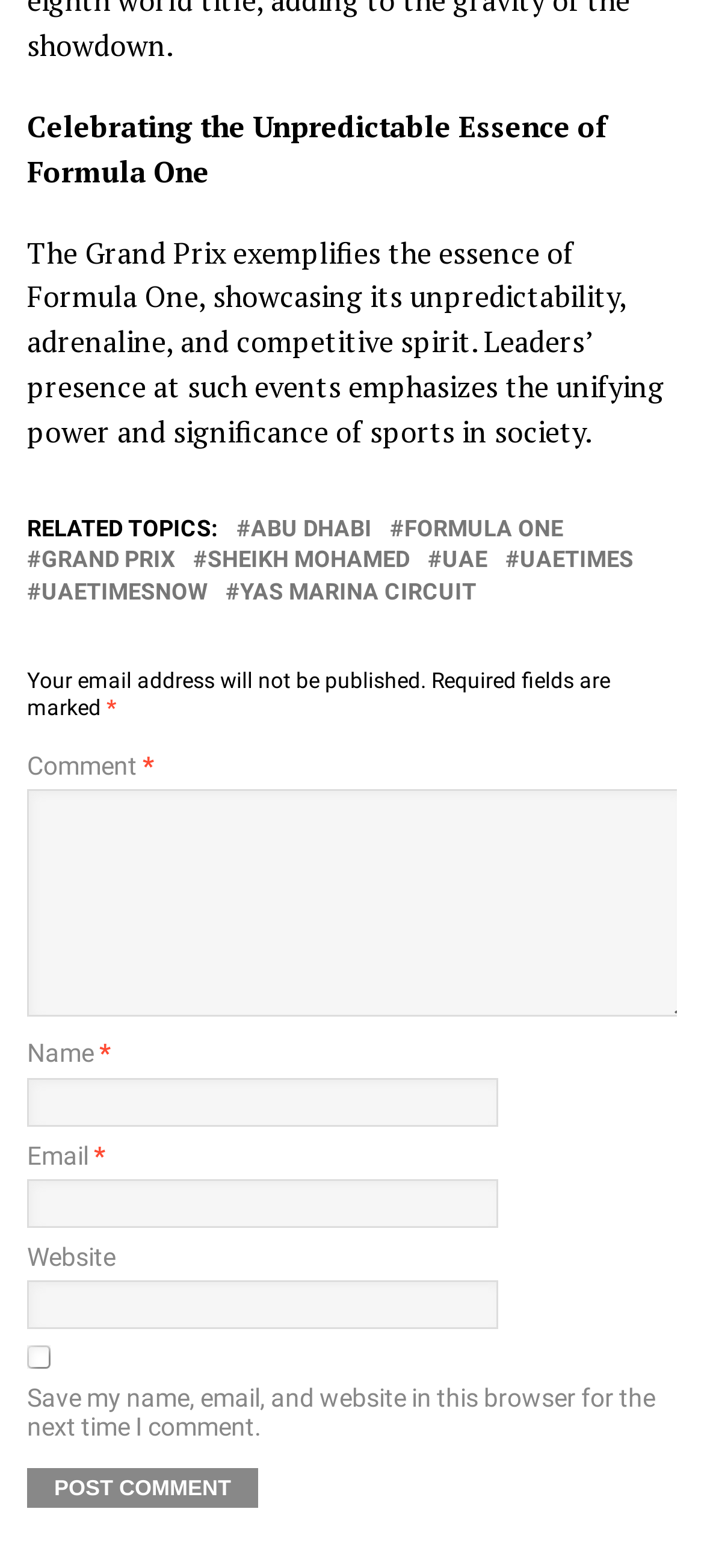Could you find the bounding box coordinates of the clickable area to complete this instruction: "Click the 'Post Comment' button"?

[0.038, 0.936, 0.367, 0.962]